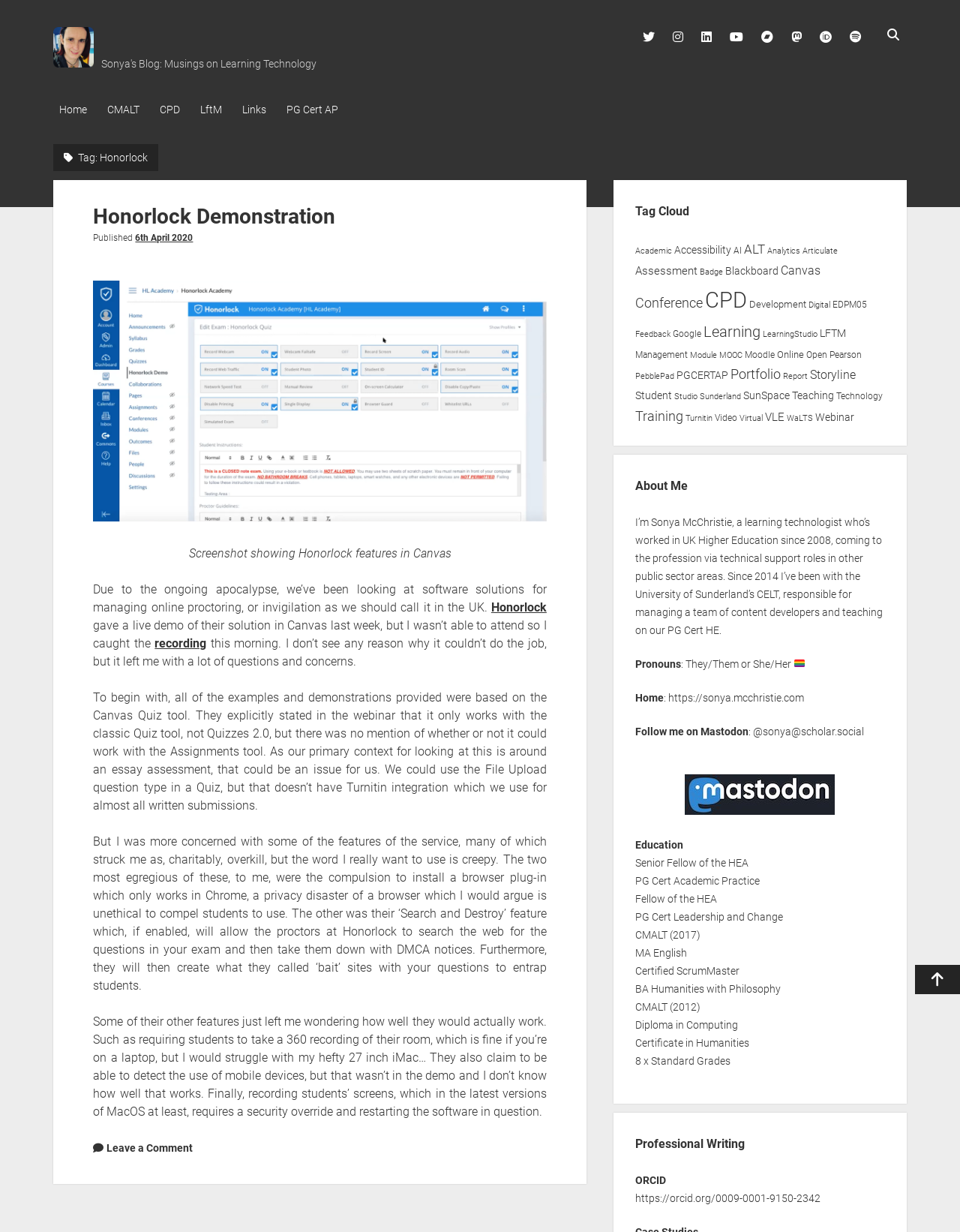Please examine the image and answer the question with a detailed explanation:
How many items are tagged with 'CPD'?

The number of items tagged with 'CPD' is 162, which can be inferred from the link 'CPD (162 items)' in the sidebar.